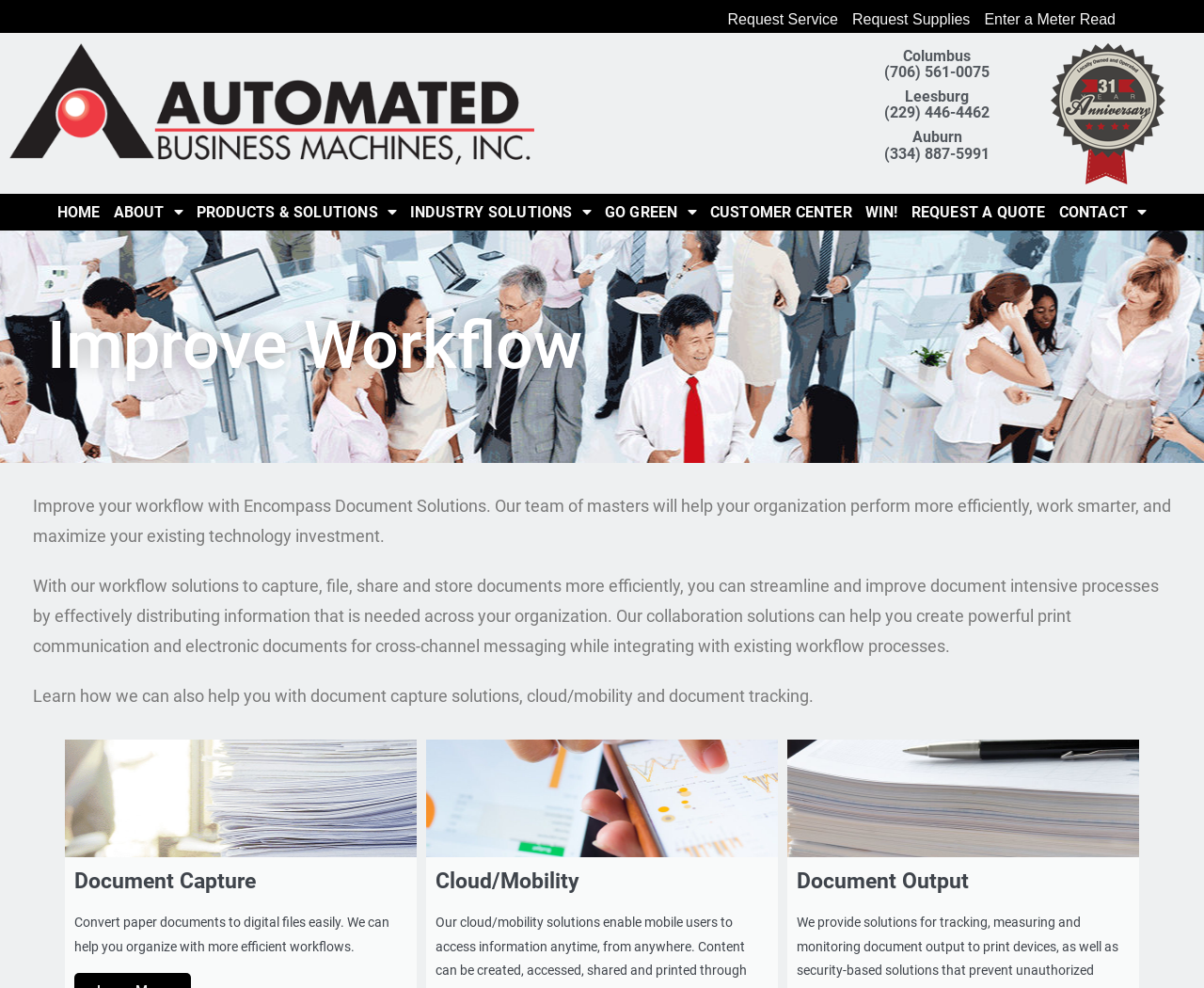Determine the bounding box coordinates for the area that needs to be clicked to fulfill this task: "View products and solutions". The coordinates must be given as four float numbers between 0 and 1, i.e., [left, top, right, bottom].

[0.158, 0.196, 0.335, 0.233]